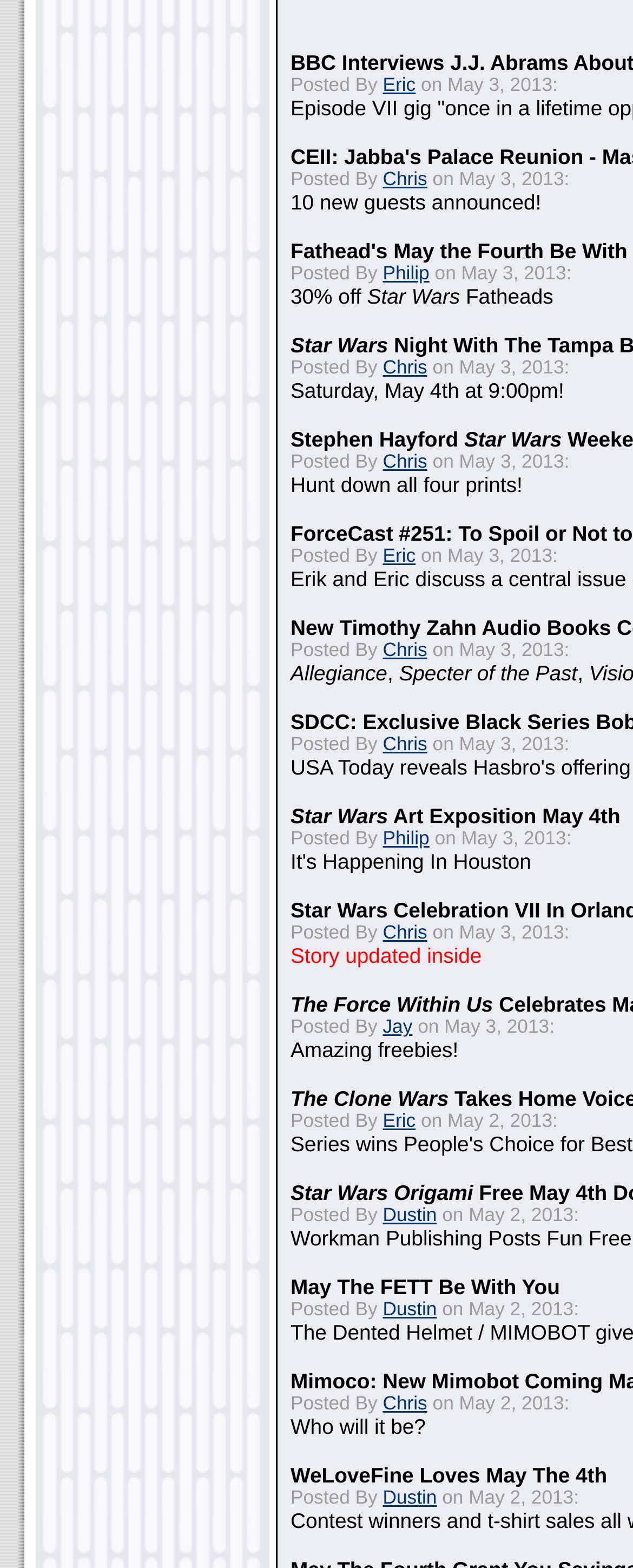Give a concise answer using only one word or phrase for this question:
How many posts are on this page?

20